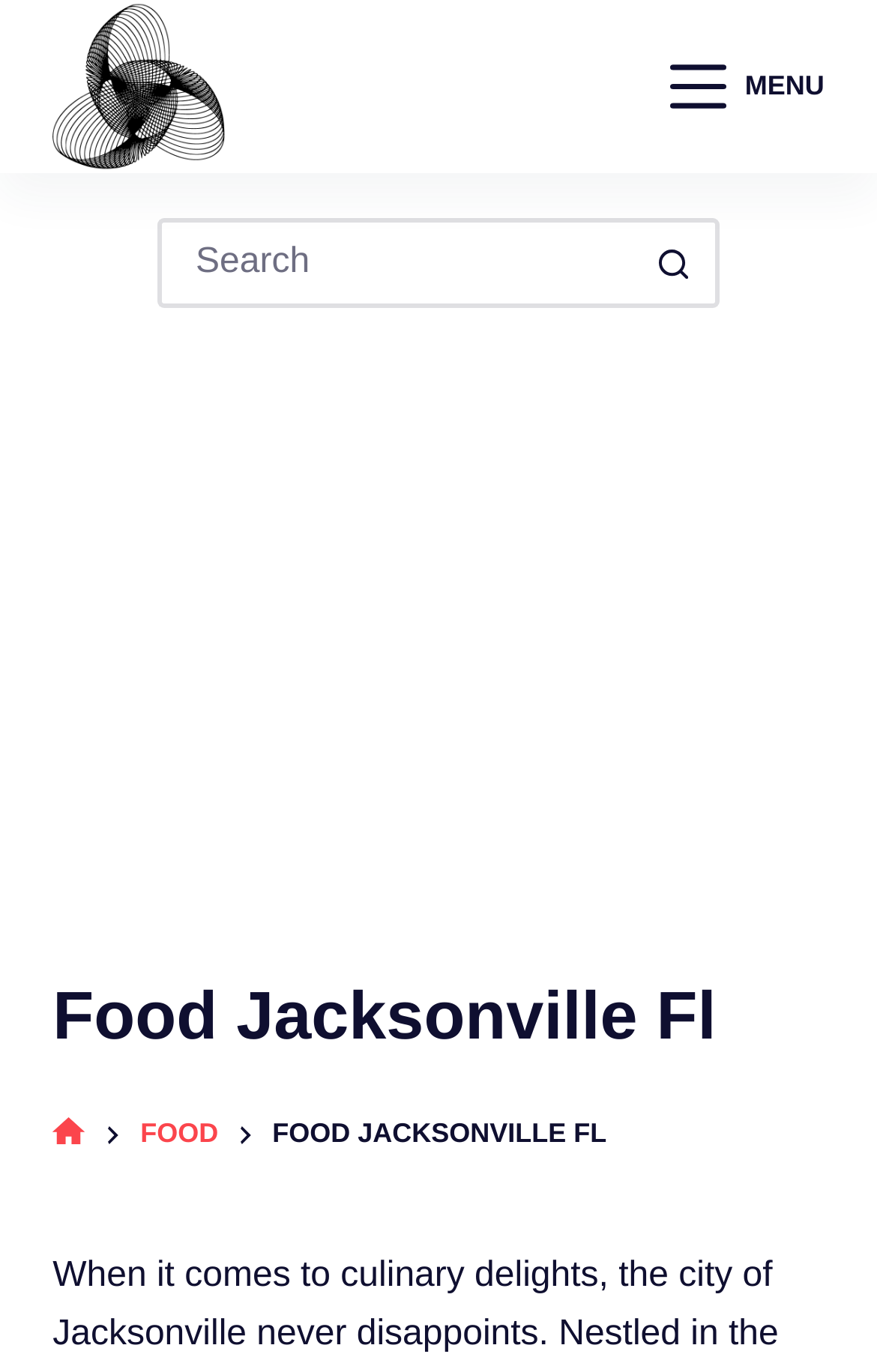Locate the bounding box of the UI element described in the following text: "aria-label="Search button"".

[0.718, 0.159, 0.821, 0.224]